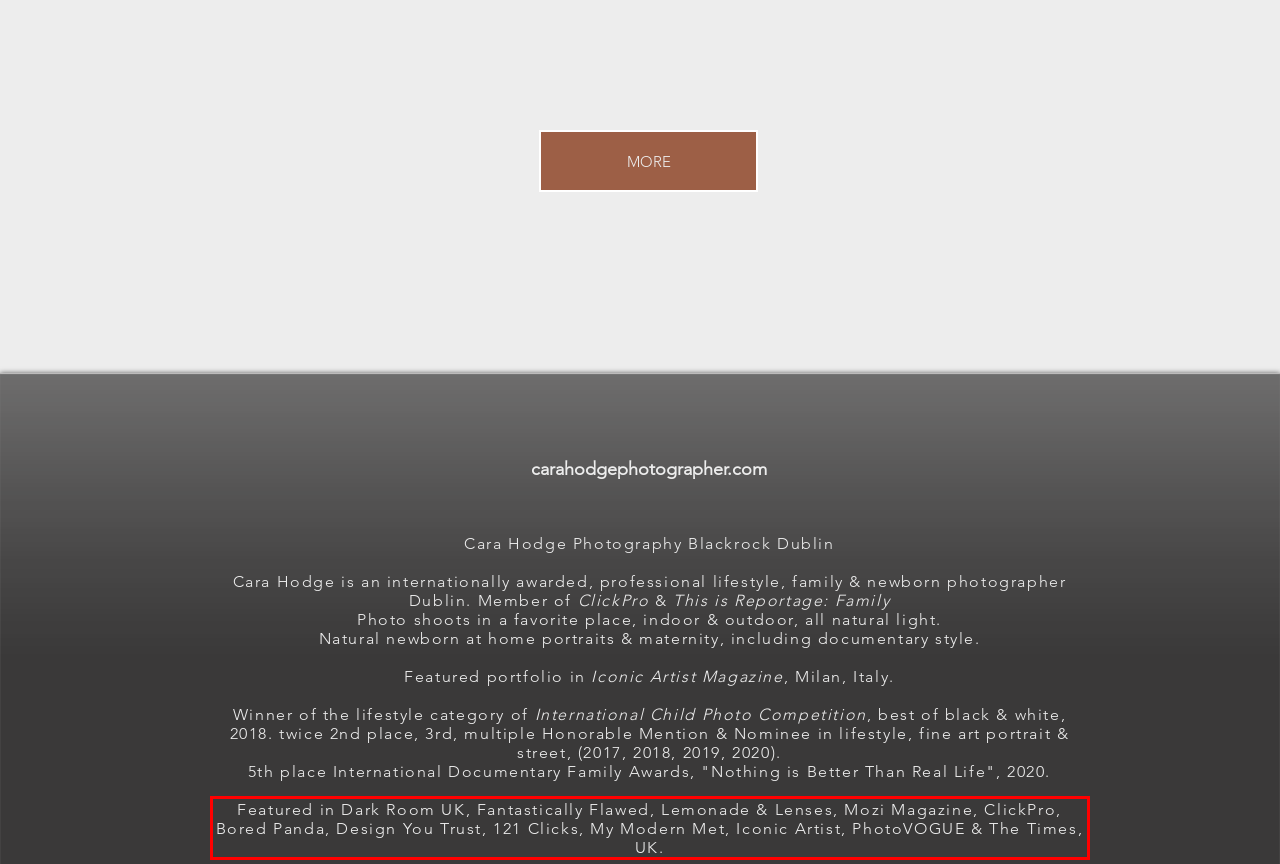Analyze the screenshot of a webpage where a red rectangle is bounding a UI element. Extract and generate the text content within this red bounding box.

Featured in Dark Room UK, Fantastically Flawed, Lemonade & Lenses, Mozi Magazine, ClickPro, Bored Panda, Design You Trust, 121 Clicks, My Modern Met, Iconic Artist, PhotoVOGUE & The Times, UK.